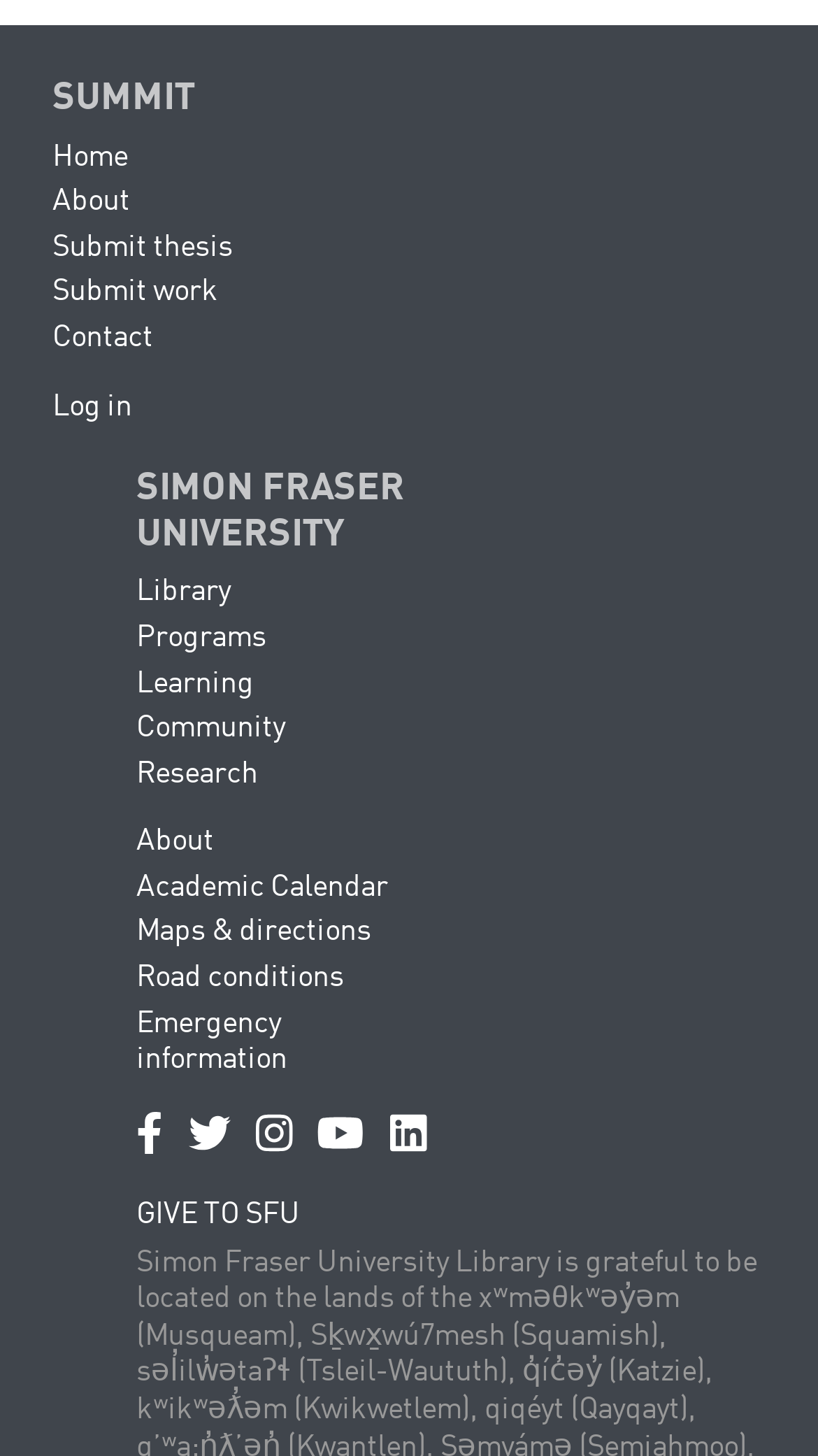Identify the bounding box of the UI element that matches this description: "Academic Calendar".

[0.167, 0.599, 0.474, 0.619]